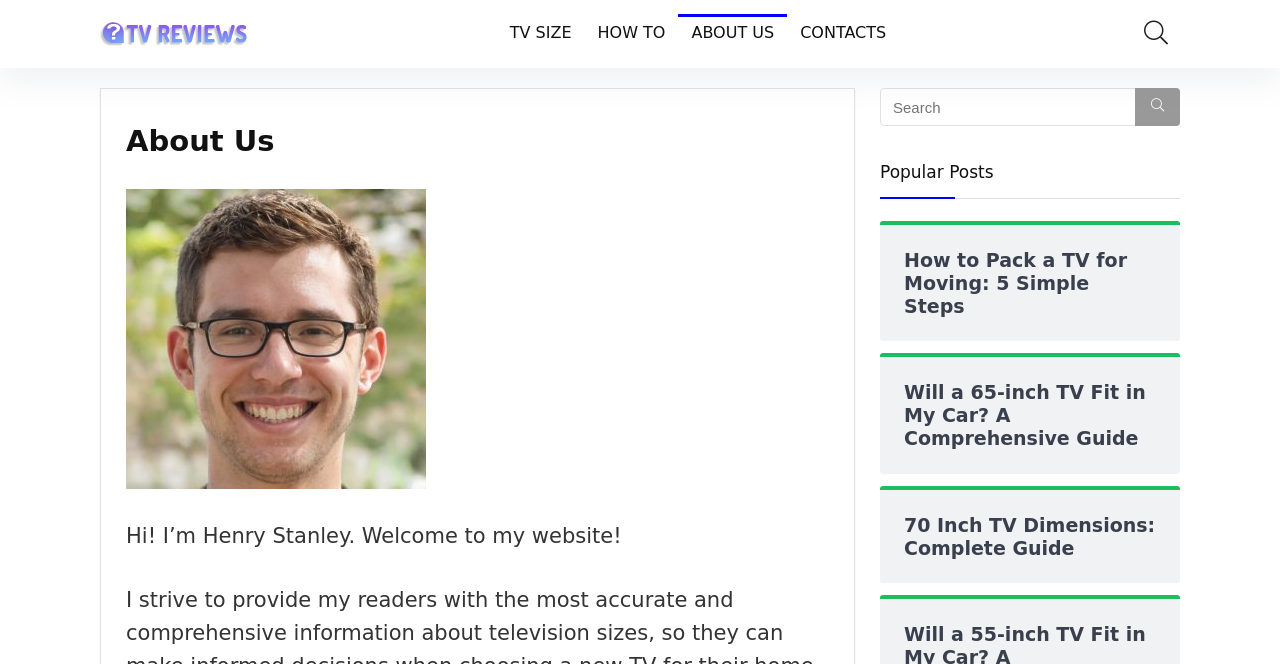Pinpoint the bounding box coordinates of the clickable element needed to complete the instruction: "search for a tv". The coordinates should be provided as four float numbers between 0 and 1: [left, top, right, bottom].

[0.688, 0.133, 0.922, 0.19]